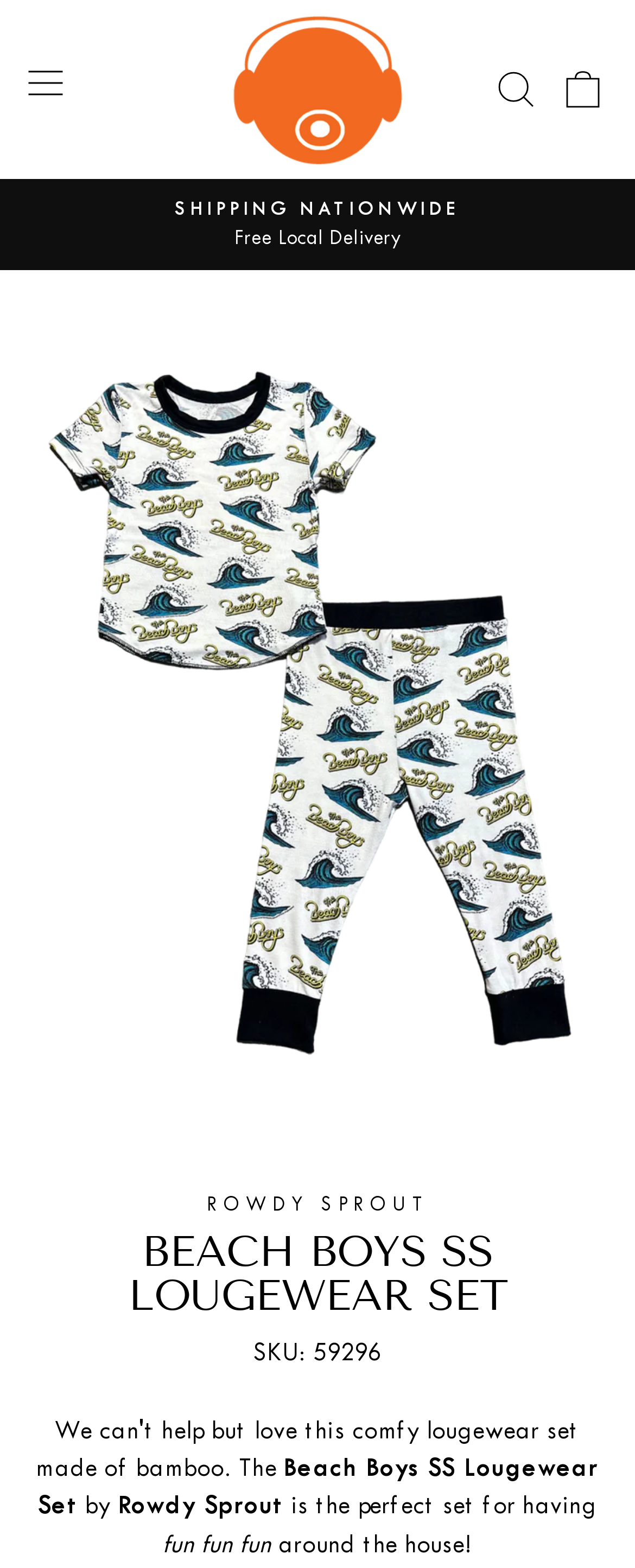Answer this question in one word or a short phrase: What is the shipping policy?

Free Local Delivery